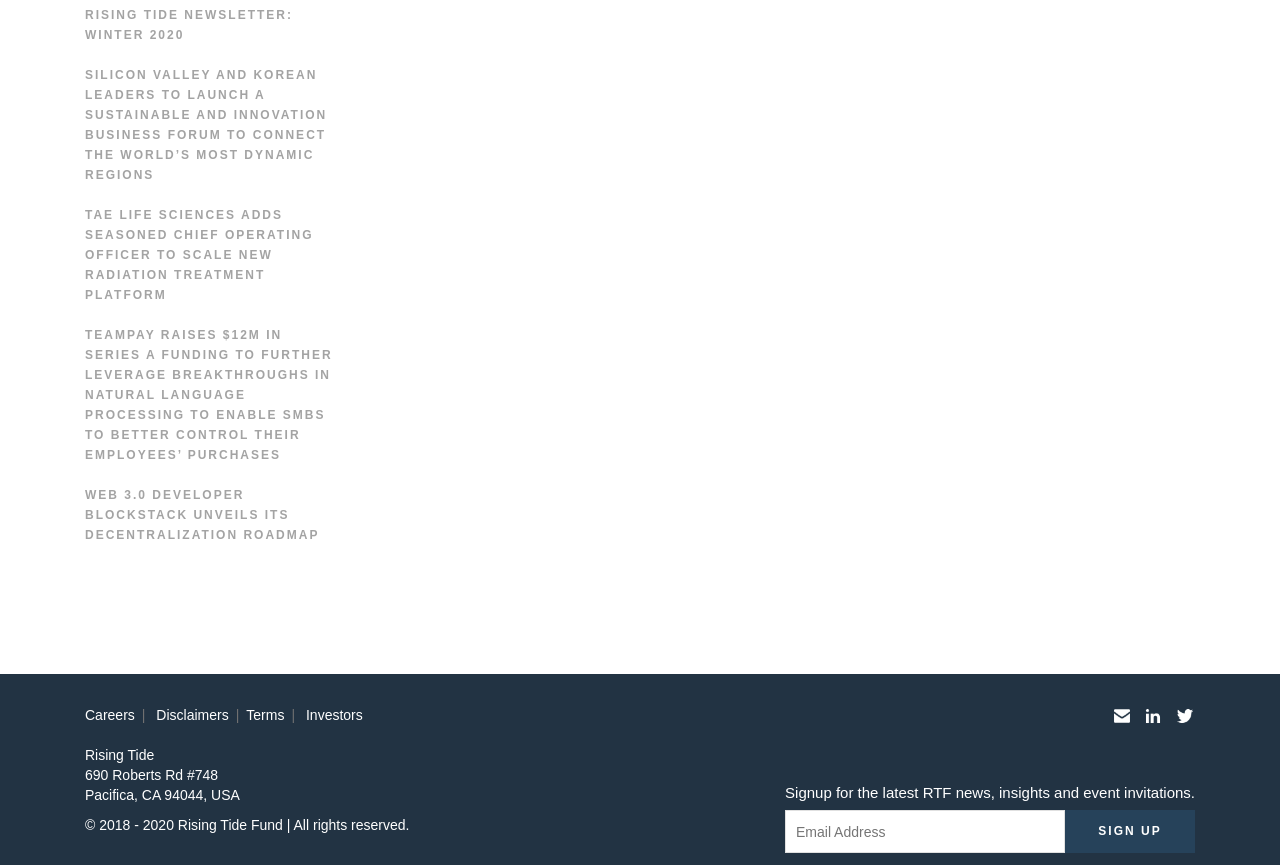Please identify the bounding box coordinates of the element's region that should be clicked to execute the following instruction: "Click on the link to read the RISING TIDE NEWSLETTER: WINTER 2020". The bounding box coordinates must be four float numbers between 0 and 1, i.e., [left, top, right, bottom].

[0.066, 0.009, 0.229, 0.059]